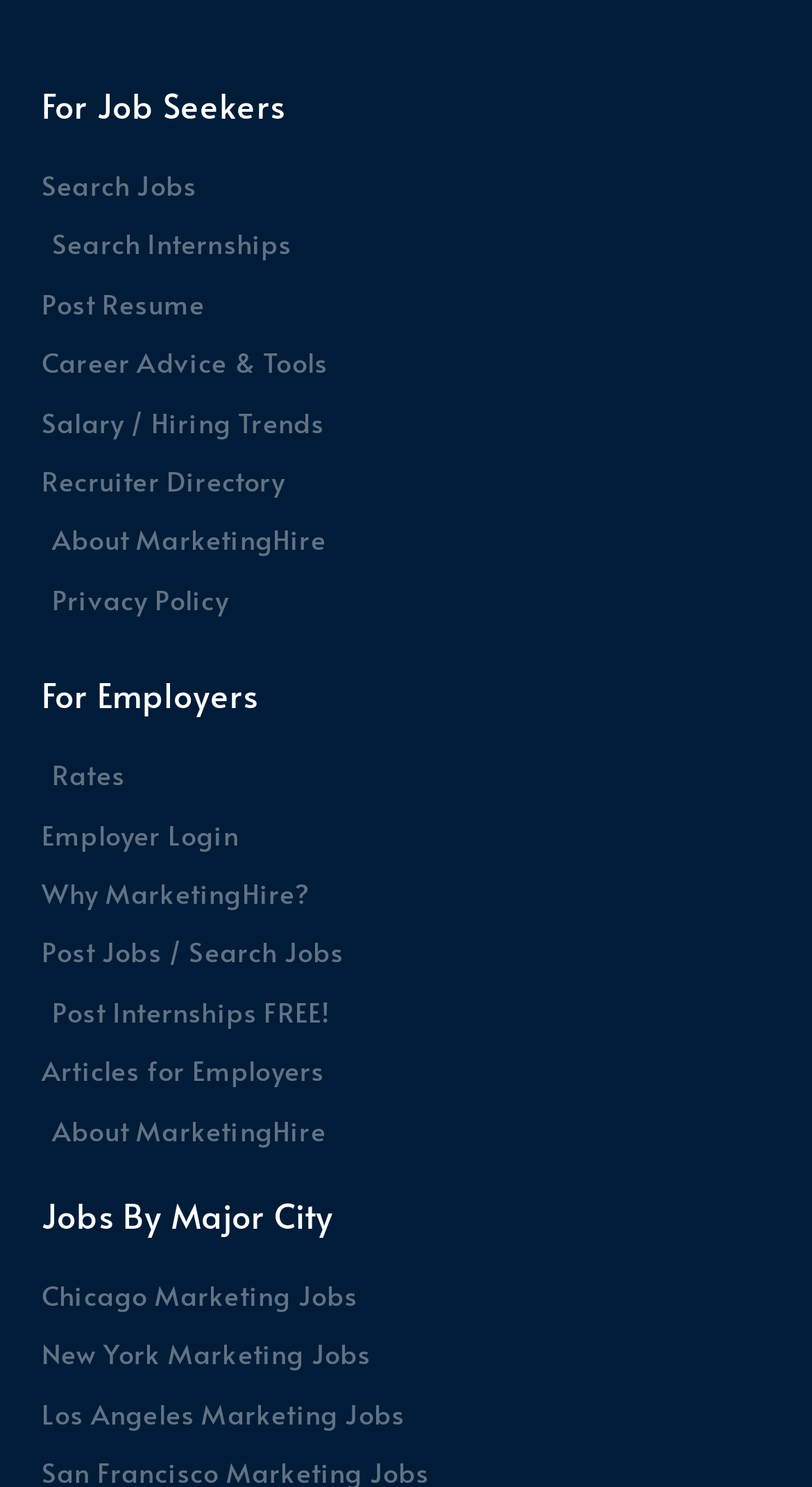How many links are there under 'For Job Seekers' section?
Please respond to the question with as much detail as possible.

There are six links under the 'For Job Seekers' section: 'Search Jobs', 'Search Internships', 'Post Resume', 'Career Advice & Tools', 'Salary / Hiring Trends', and 'Recruiter Directory'.